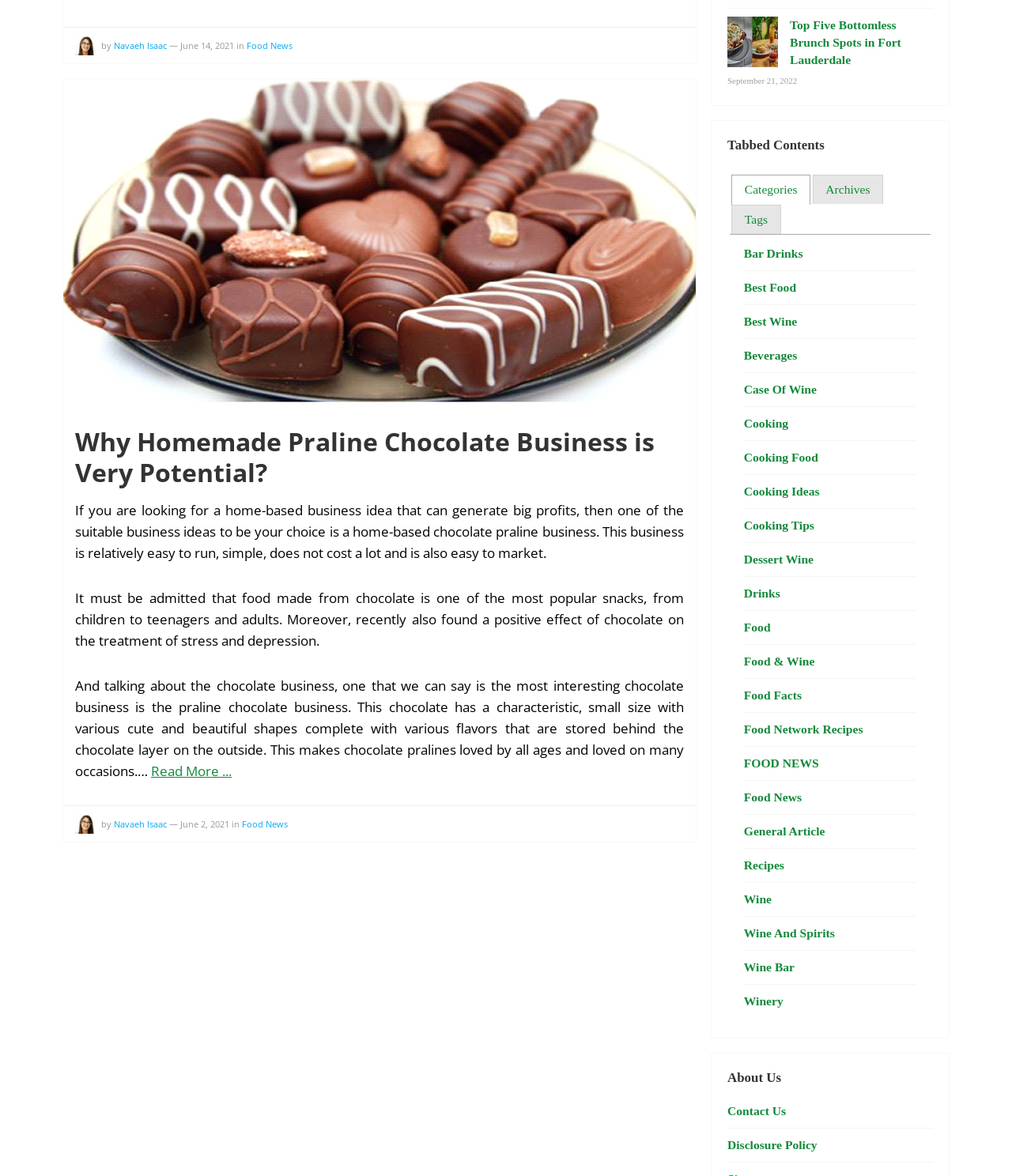Determine the bounding box coordinates of the target area to click to execute the following instruction: "Read more about 'Top Five Bottomless Brunch Spots in Fort Lauderdale'."

[0.78, 0.015, 0.89, 0.056]